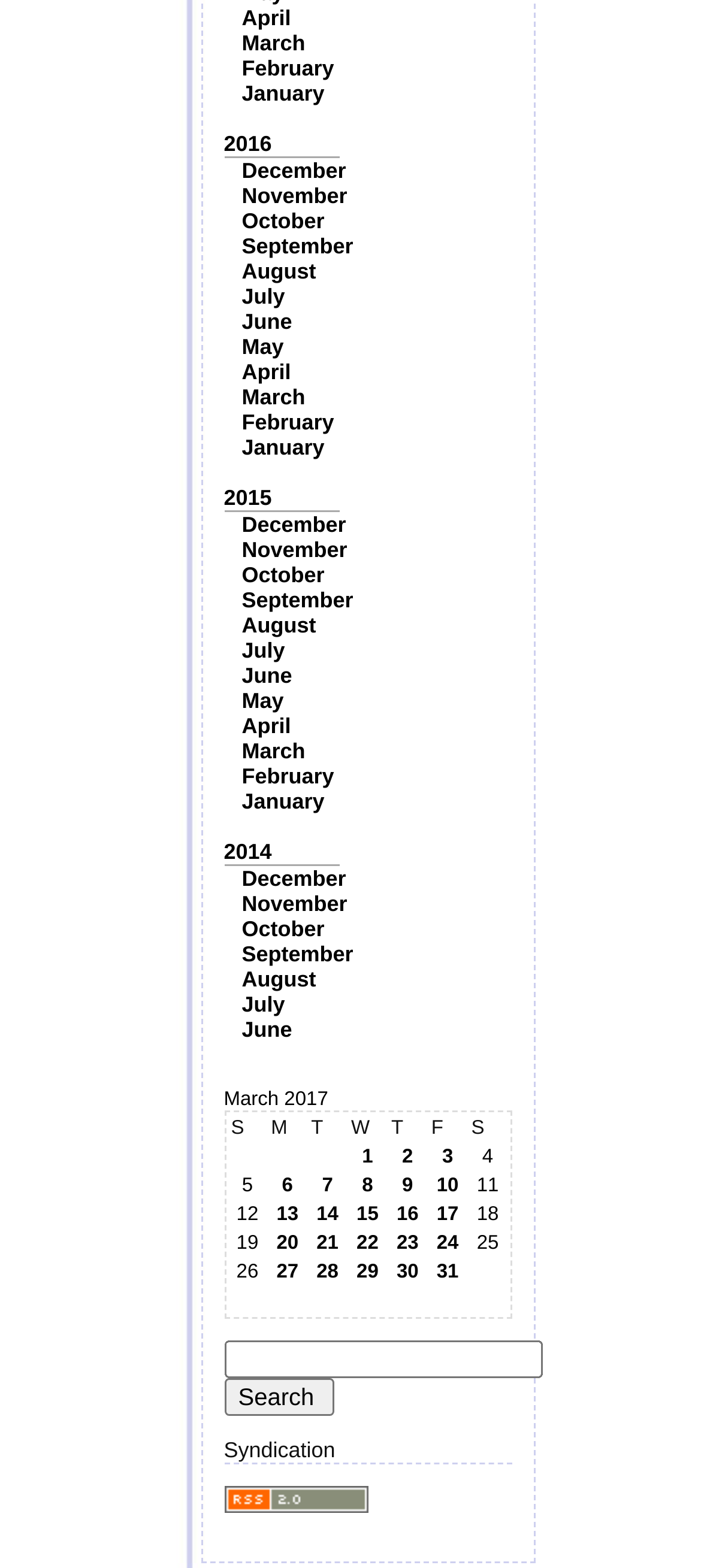Find the bounding box coordinates of the clickable area required to complete the following action: "Click on April".

[0.345, 0.003, 0.415, 0.019]